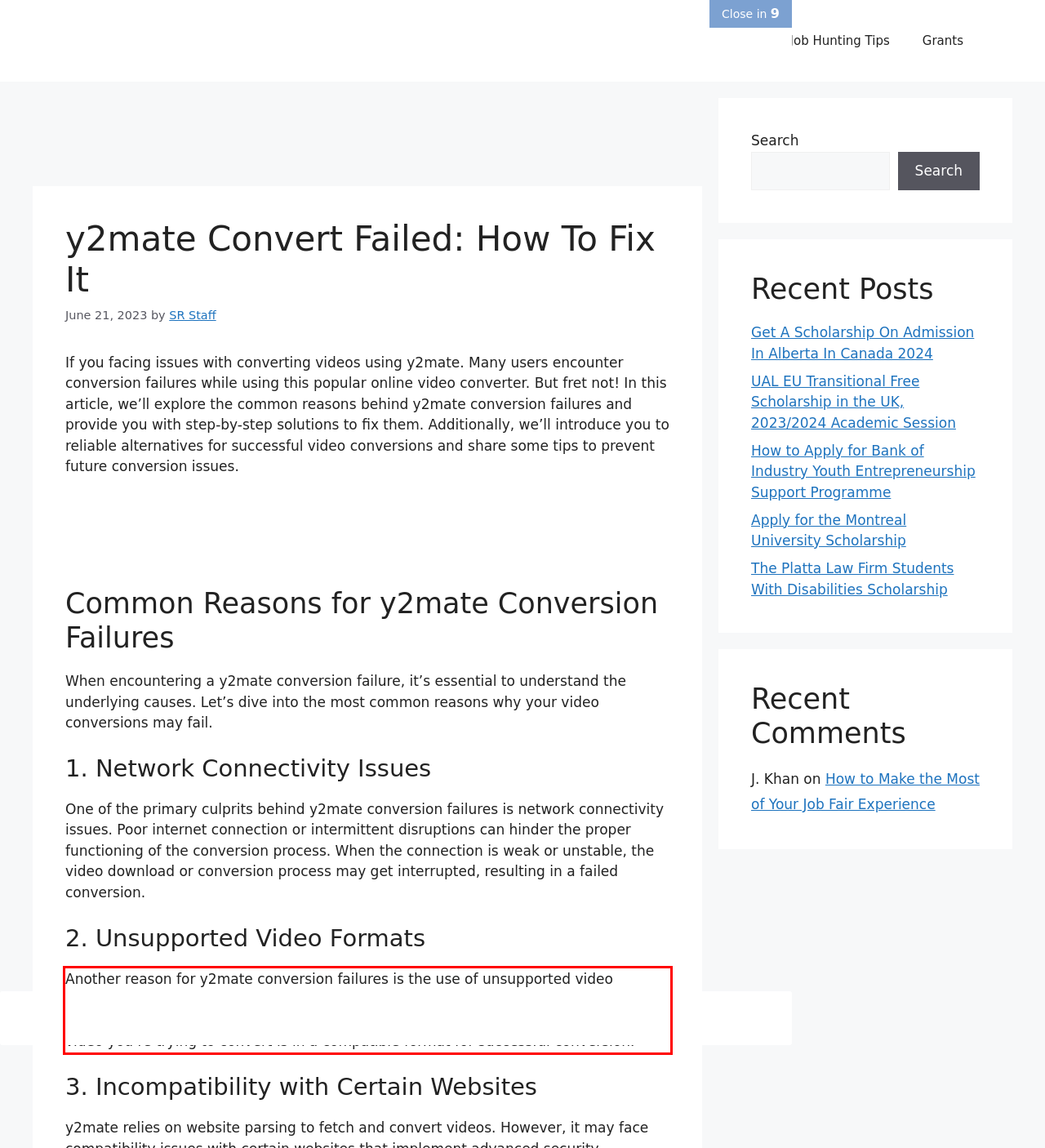You are looking at a screenshot of a webpage with a red rectangle bounding box. Use OCR to identify and extract the text content found inside this red bounding box.

Another reason for y2mate conversion failures is the use of unsupported video formats. y2mate supports a wide range of video formats, but it may encounter difficulties when trying to convert certain formats. It’s important to ensure that the video you’re trying to convert is in a compatible format for successful conversion.